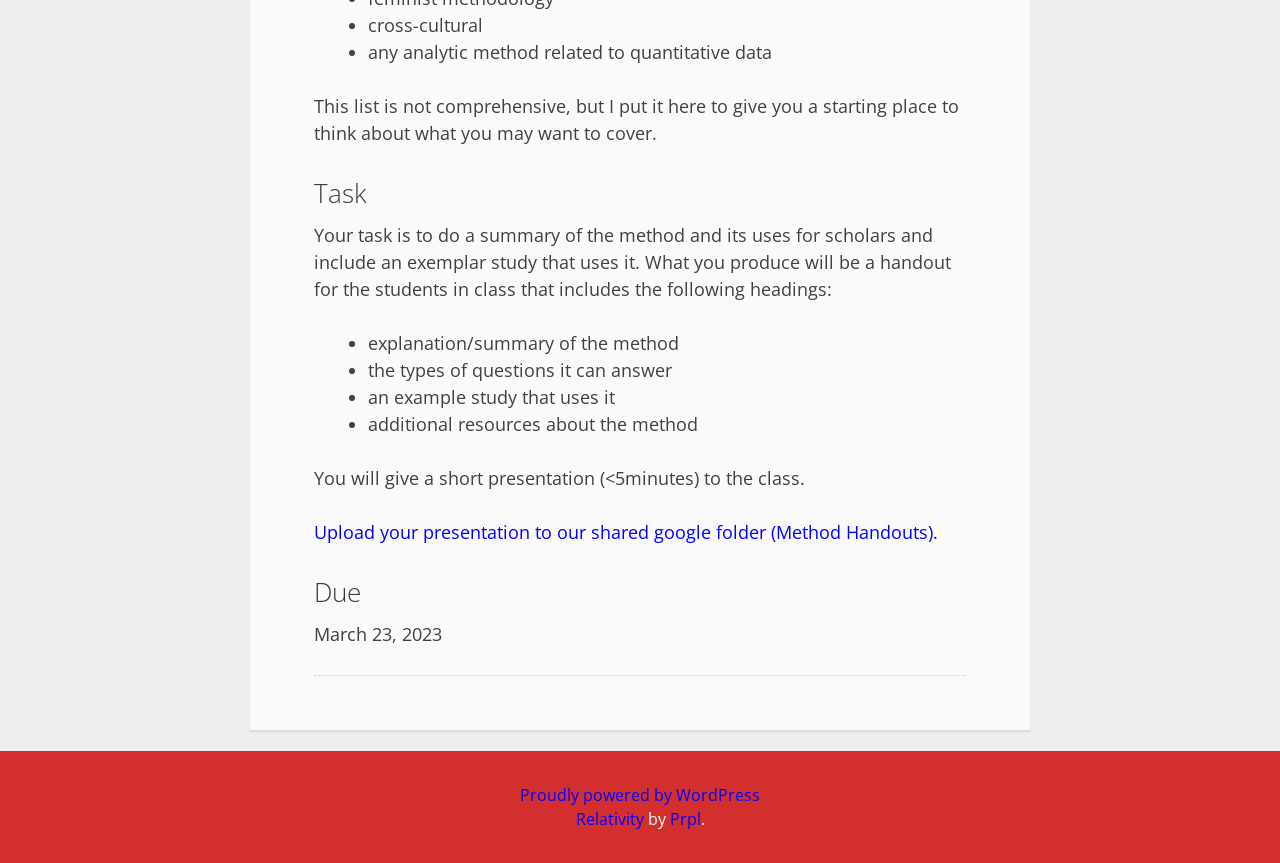Identify the bounding box coordinates for the UI element described as: "Proudly powered by WordPress".

[0.406, 0.908, 0.594, 0.934]